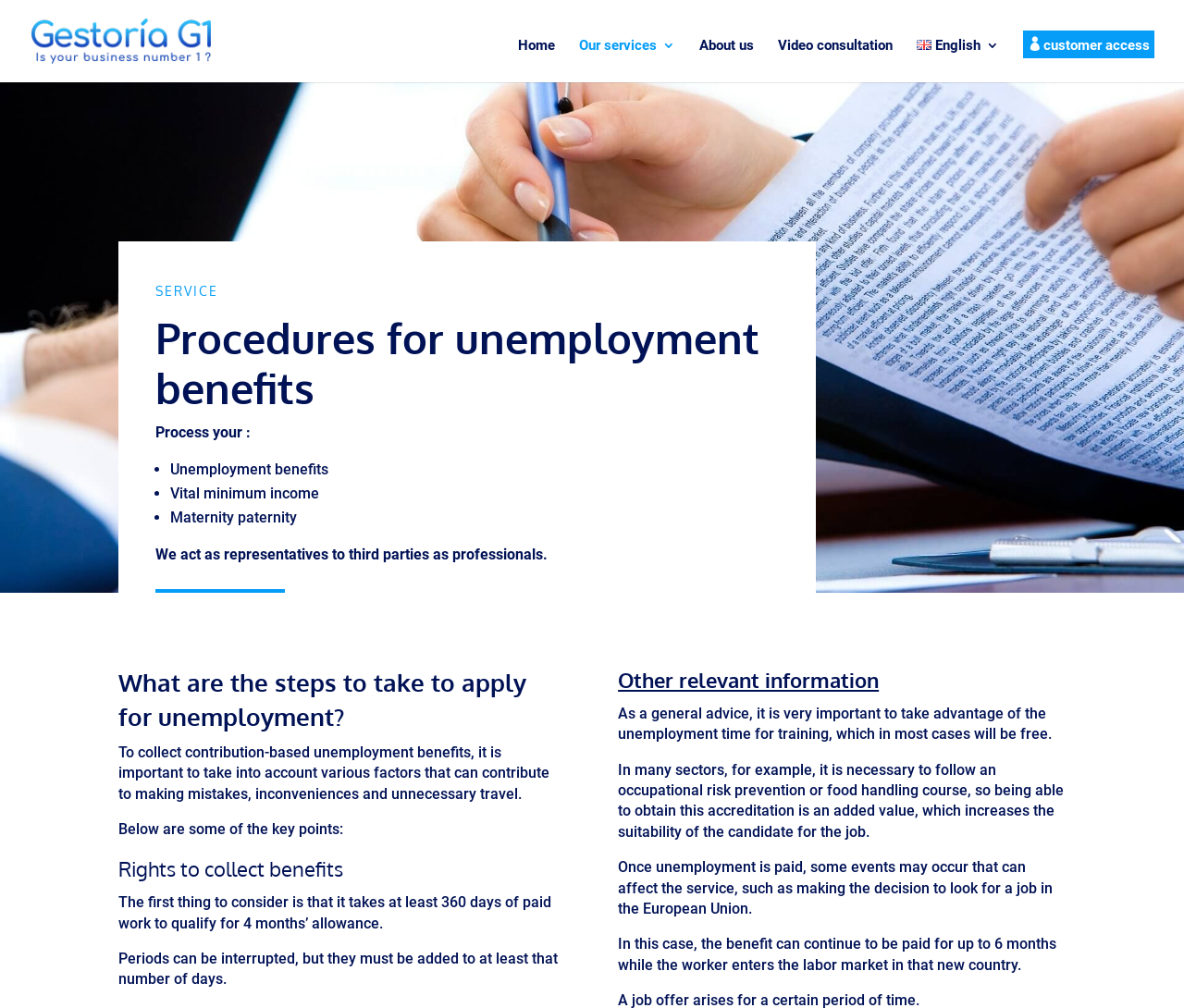What is the maximum duration of unemployment benefits in the European Union?
Using the picture, provide a one-word or short phrase answer.

6 months